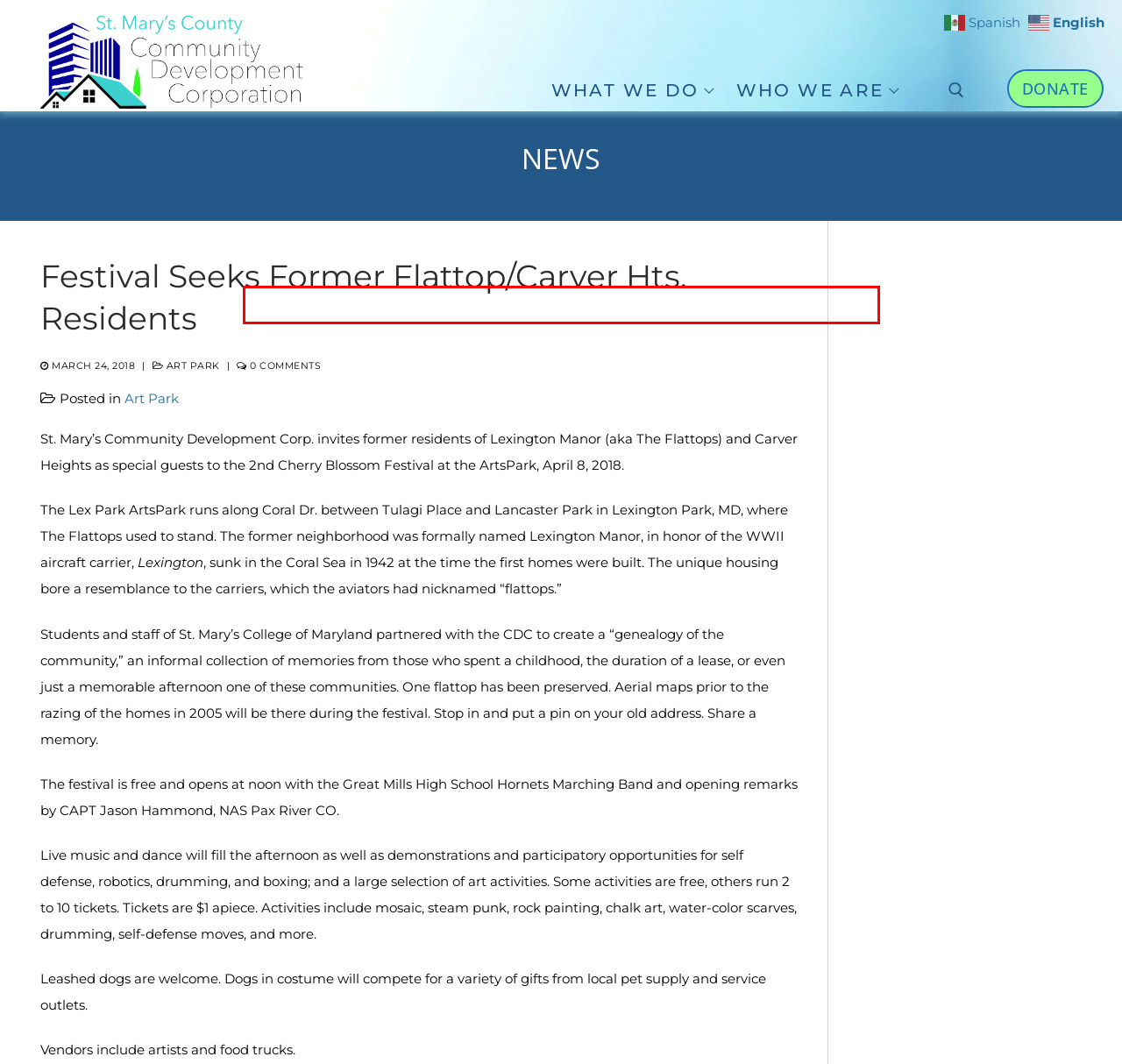Given a webpage screenshot with a red bounding box around a particular element, identify the best description of the new webpage that will appear after clicking on the element inside the red bounding box. Here are the candidates:
A. Community Garden – St. Mary’s CDC
B. Our Mission – St. Mary’s CDC
C. Donate
D. Contact – St. Mary’s CDC
E. St. Mary’s CDC – Advocating for Lexington Park!
F. Support Our Mission – St. Mary’s CDC
G. About Us – St. Mary’s CDC
H. Art Park – St. Mary’s CDC

D